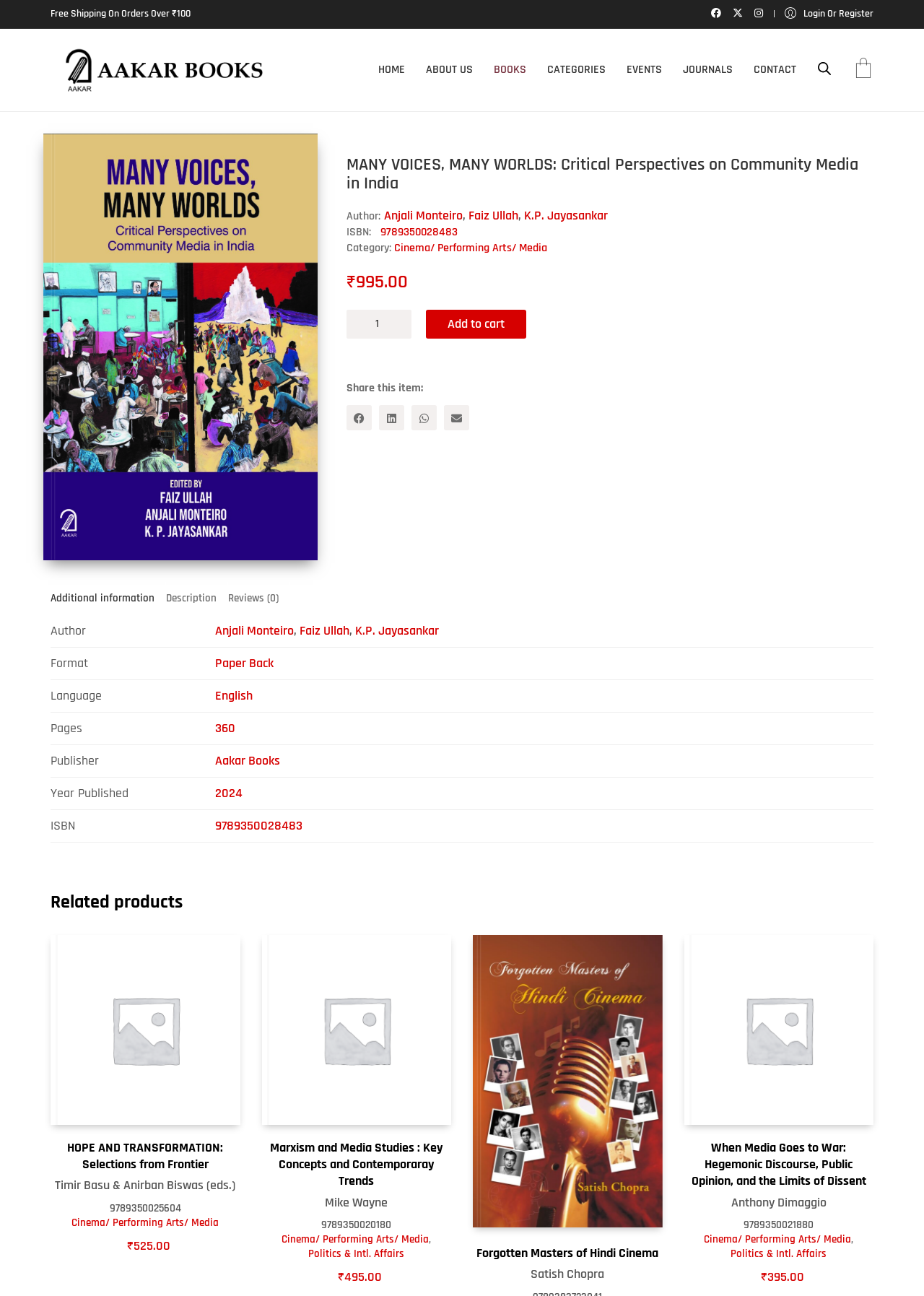Provide a thorough description of this webpage.

This webpage appears to be a product page for a book titled "MANY VOICES, MANY WORLDS: Critical Perspectives on Community Media in India" published by Aakar Books. 

At the top of the page, there is a navigation menu with links to "HOME", "ABOUT US", "BOOKS", "CATEGORIES", "EVENTS", "JOURNALS", and "CONTACT". 

To the right of the navigation menu, there is a section with links to "My Account" and "Cart", accompanied by an image. 

Below the navigation menu, there is a prominent display of the book's title, followed by a table with information about the book, including the authors, ISBN, and price. 

The authors, Anjali Monteiro, Faiz Ullah, and K.P. Jayasankar, are listed with links to their respective pages. The price of the book is ₹995.00. 

There is a section to select the quantity of the book, with a spin button and an "Add to cart" button. 

Below this, there are links to share the book on various social media platforms, including Facebook, LinkedIn, WhatsApp, and Email. 

The page also has a tab list with three tabs: "Additional information", "Description", and "Reviews (0)". The "Additional information" tab is currently selected, displaying a table with more details about the book, including the author, format, language, pages, publisher, and year published.